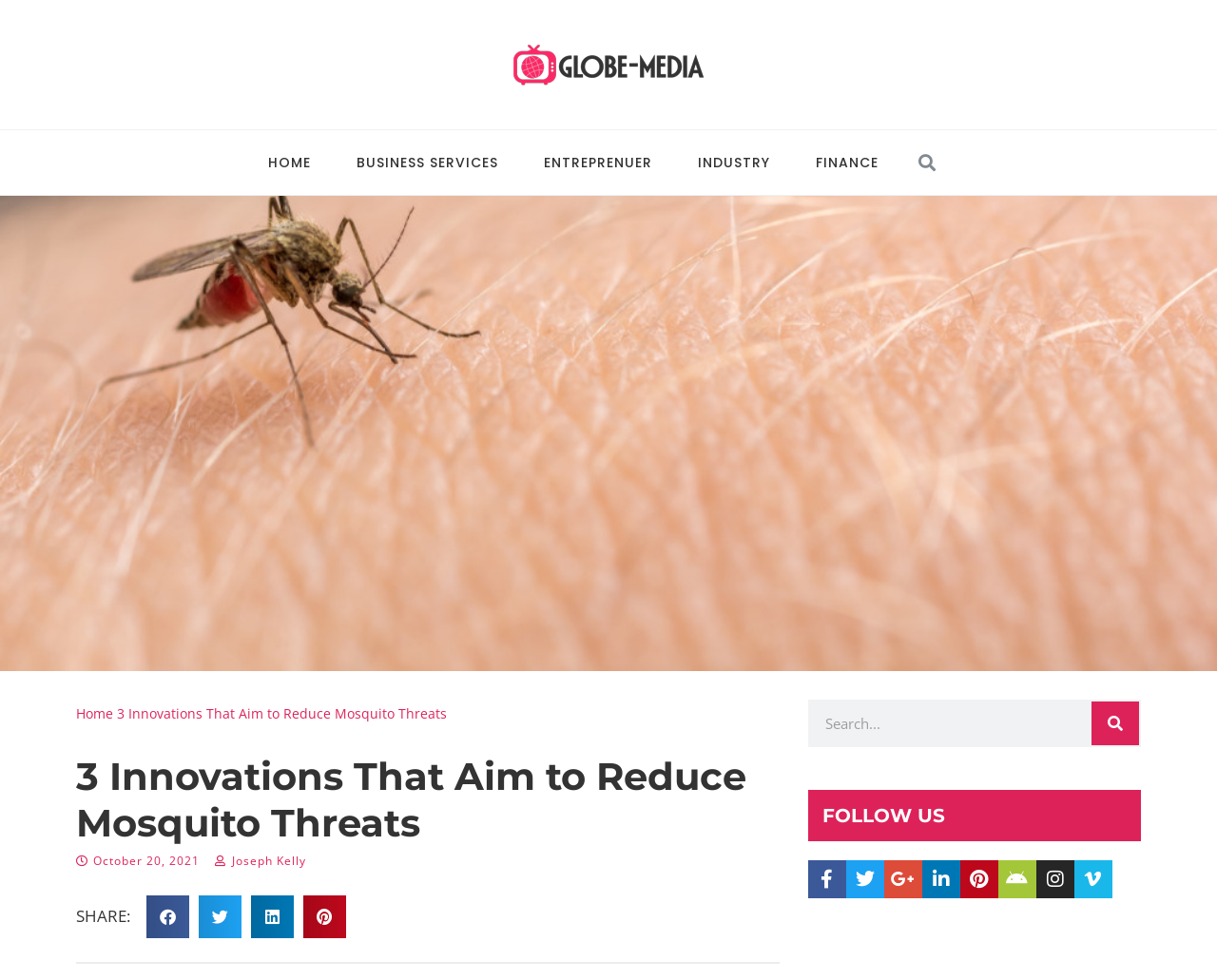What is the purpose of the buttons at the bottom of the webpage?
Please answer the question as detailed as possible.

The buttons at the bottom of the webpage, labeled 'Share on facebook', 'Share on twitter', 'Share on linkedin', and 'Share on pinterest', are intended to allow users to share the article on various social media platforms.